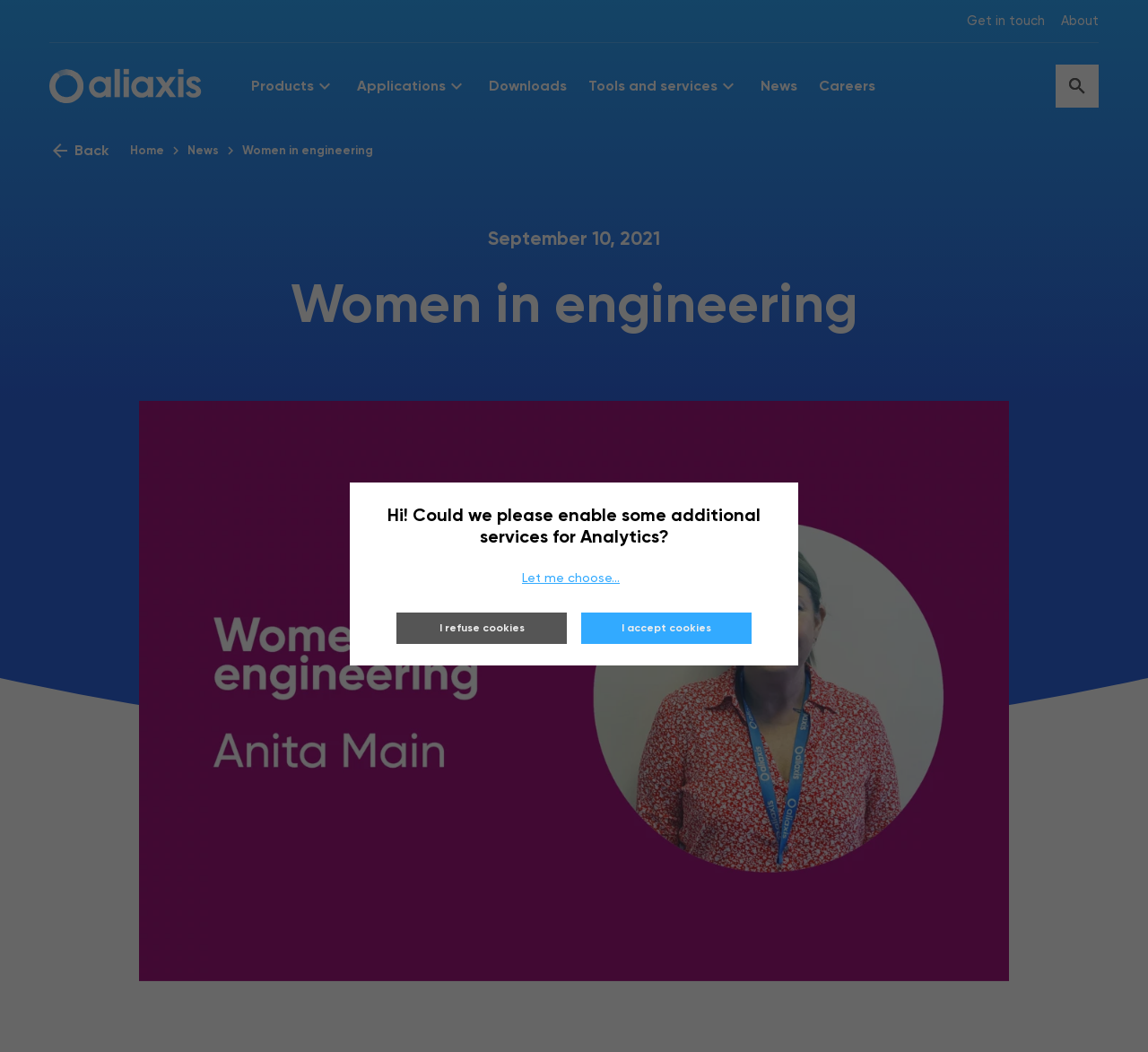Please give the bounding box coordinates of the area that should be clicked to fulfill the following instruction: "Visit Aliaxis". The coordinates should be in the format of four float numbers from 0 to 1, i.e., [left, top, right, bottom].

[0.043, 0.065, 0.176, 0.099]